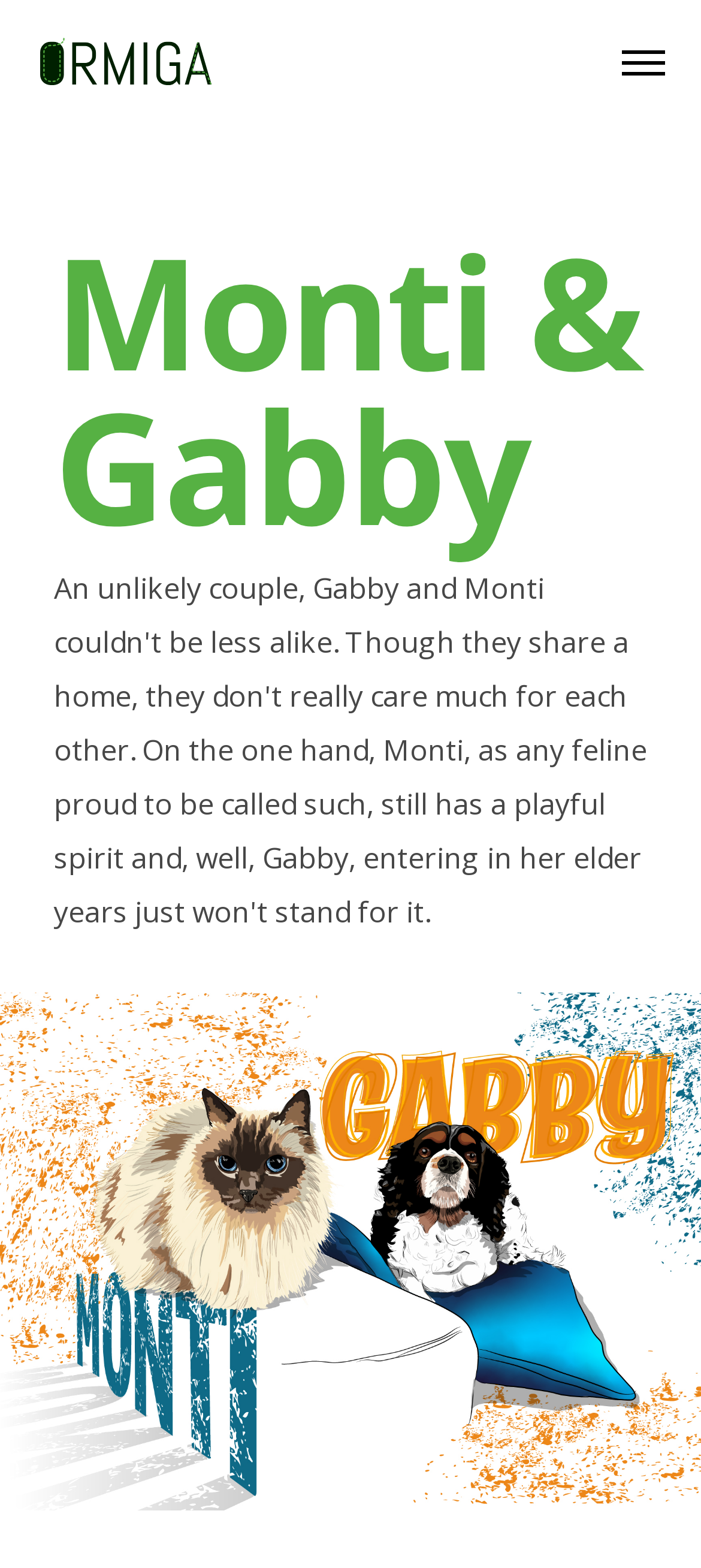Ascertain the bounding box coordinates for the UI element detailed here: "title="Ormiga Creative"". The coordinates should be provided as [left, top, right, bottom] with each value being a float between 0 and 1.

[0.051, 0.021, 0.308, 0.059]